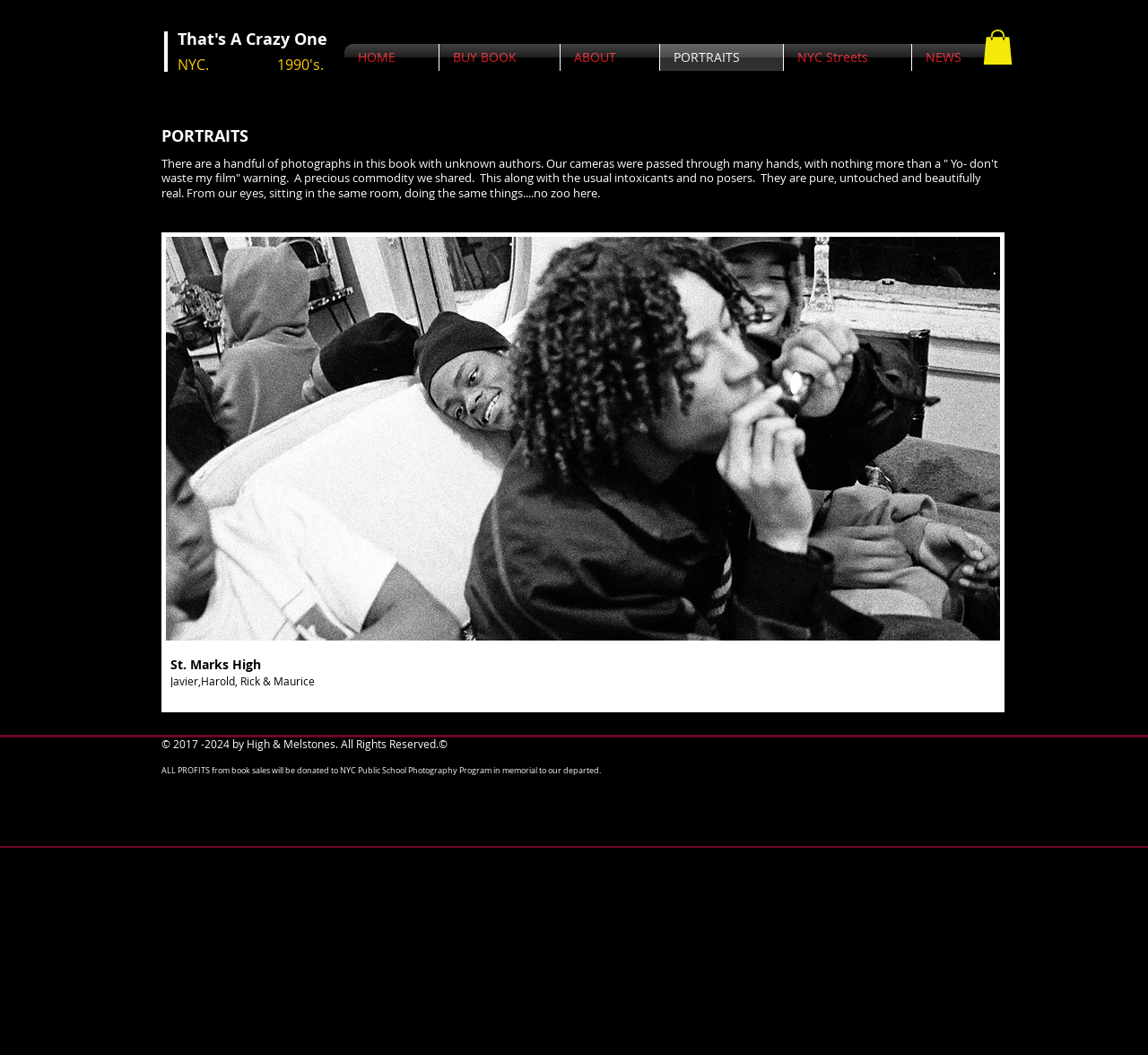Using the given element description, provide the bounding box coordinates (top-left x, top-left y, bottom-right x, bottom-right y) for the corresponding UI element in the screenshot: NYC Streets

[0.683, 0.042, 0.794, 0.067]